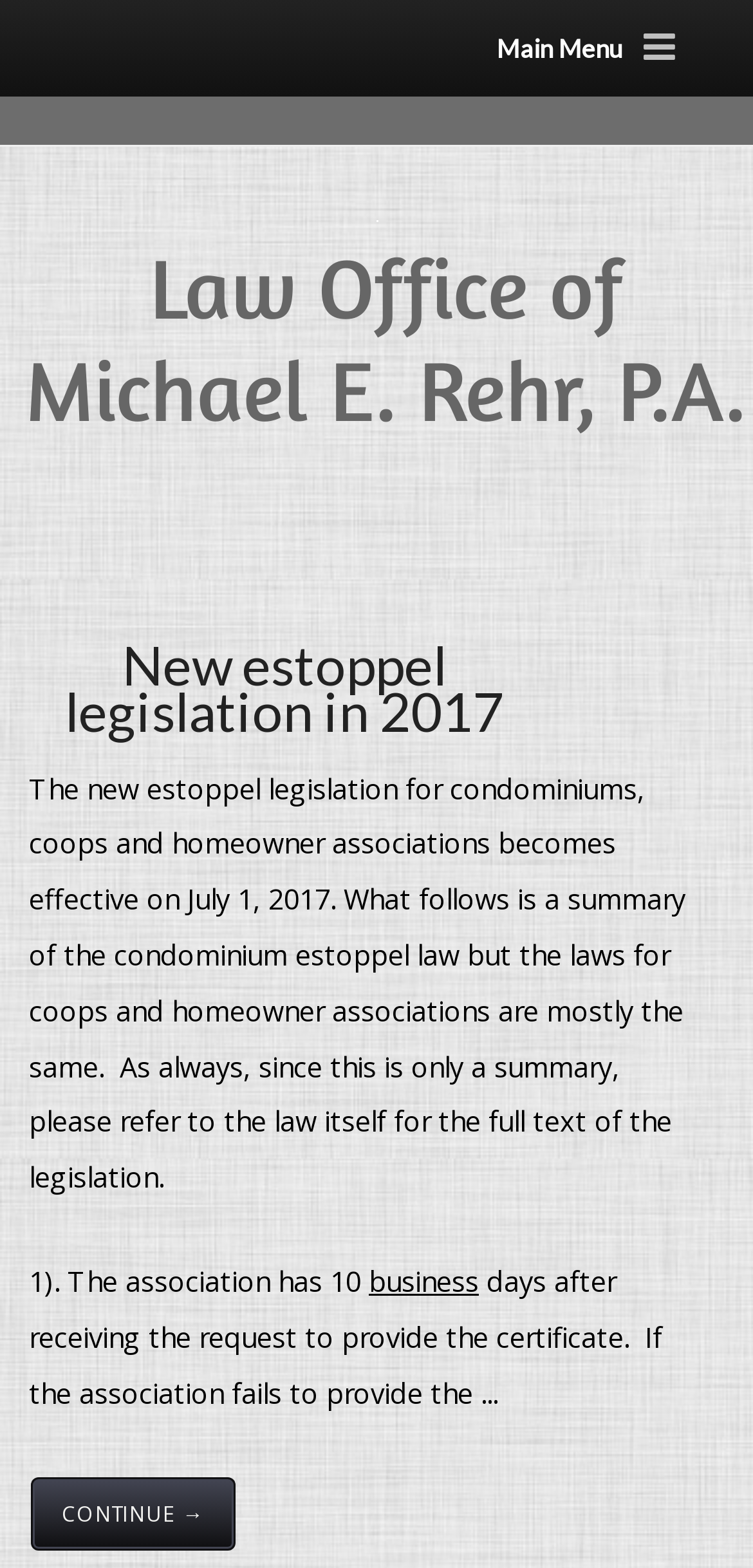Bounding box coordinates should be provided in the format (top-left x, top-left y, bottom-right x, bottom-right y) with all values between 0 and 1. Identify the bounding box for this UI element: Main Menu

[0.0, 0.0, 1.0, 0.062]